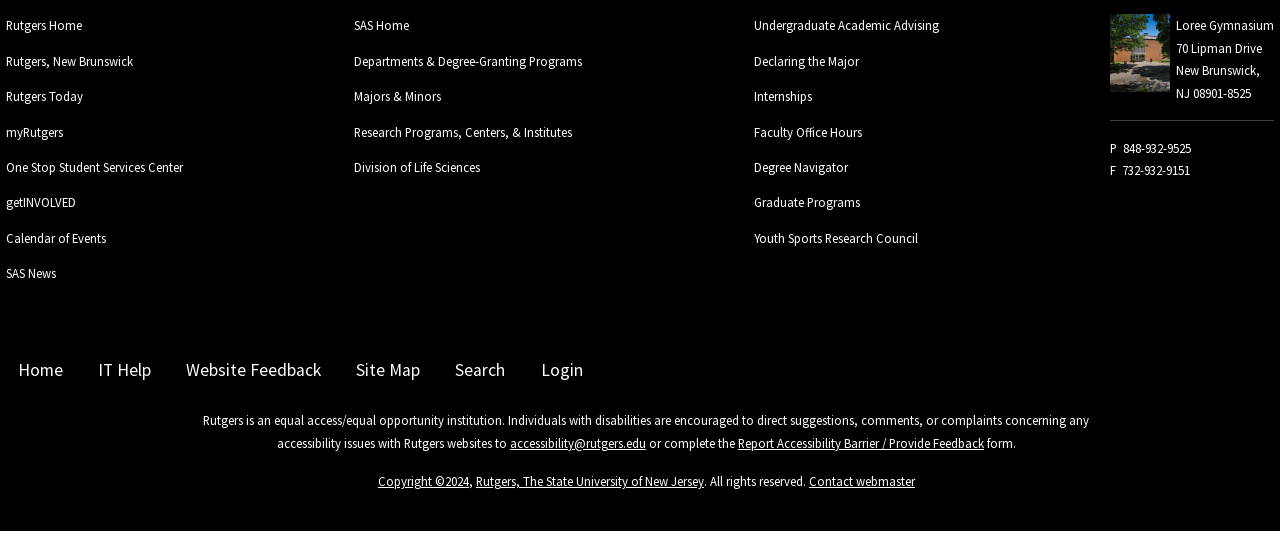Identify the bounding box coordinates of the region that should be clicked to execute the following instruction: "search".

[0.356, 0.653, 0.395, 0.701]